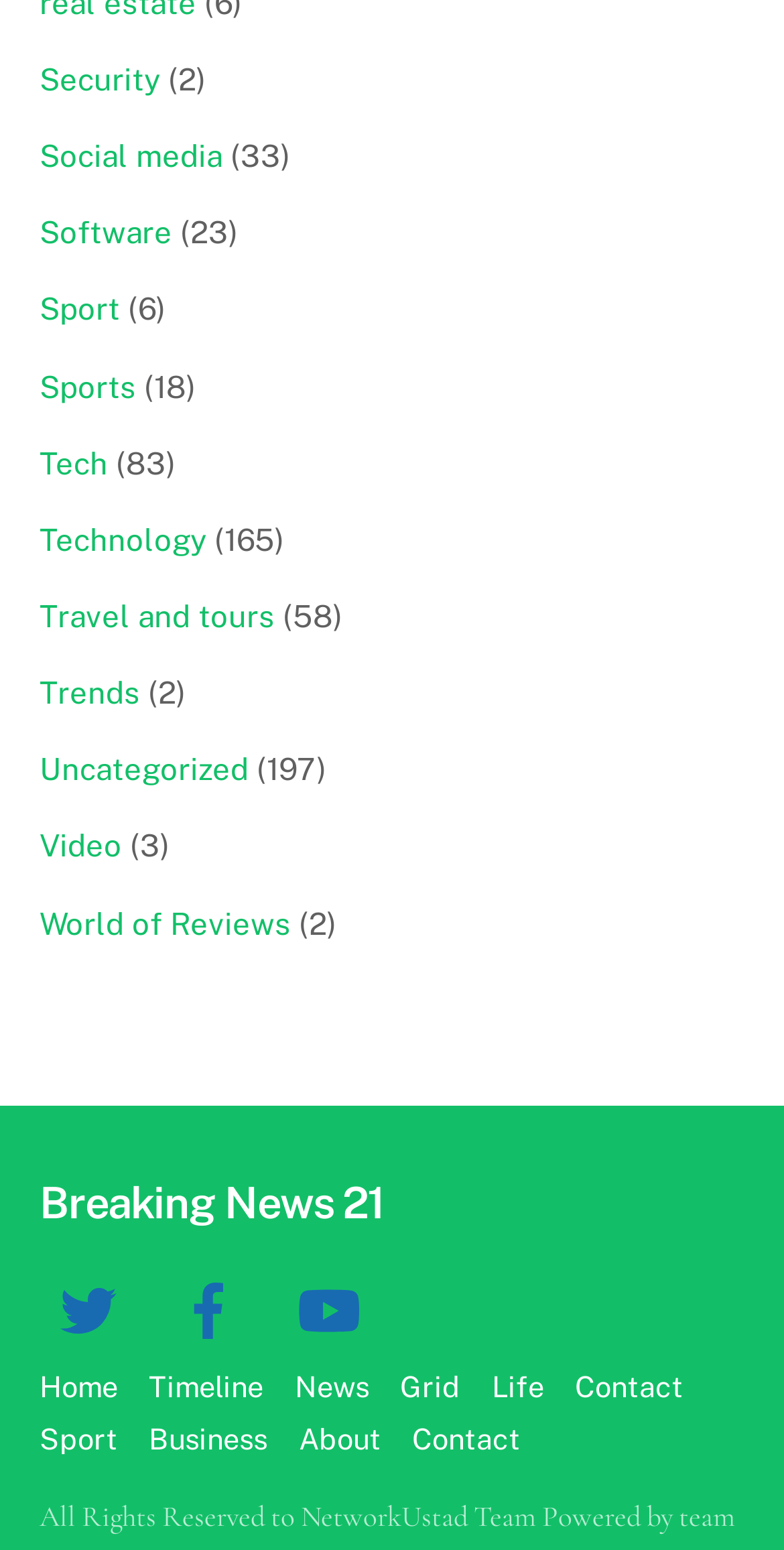Use the details in the image to answer the question thoroughly: 
How many social media links are there?

I counted the number of social media links by looking at the links with images, which are Twitter, Facebook, and YouTube.